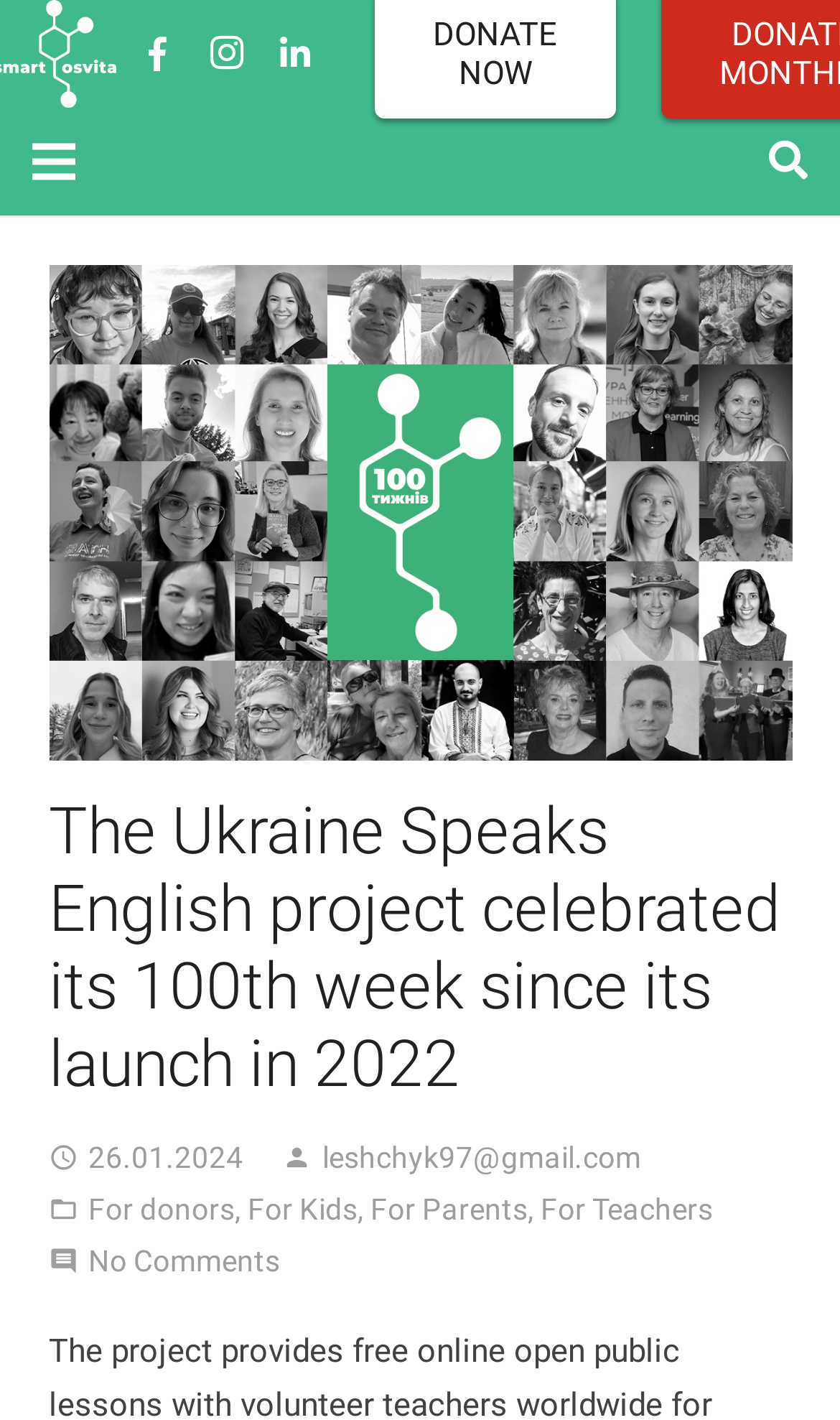Generate a thorough caption detailing the webpage content.

The webpage is about the Ukraine Speaks English project, which has celebrated its 100th week since its launch in 2022. At the top left corner, there are three social media links represented by icons. On the top right corner, there is a menu link and a search icon. 

Below the top section, there is a main article that occupies most of the page. The article's title, "The Ukraine Speaks English project celebrated its 100th week since its launch in 2022", is prominently displayed in the middle of the page. 

Under the title, there is a time stamp indicating the date "26.01.2024". On the same line, there are four links: an email address, "For donors", "For Kids", and "For Parents". The "For Teachers" link is positioned to the right of these links. 

At the bottom of the article, there is a "No Comments" link. Overall, the webpage has a simple layout with a focus on the project's milestone and providing links to relevant resources.